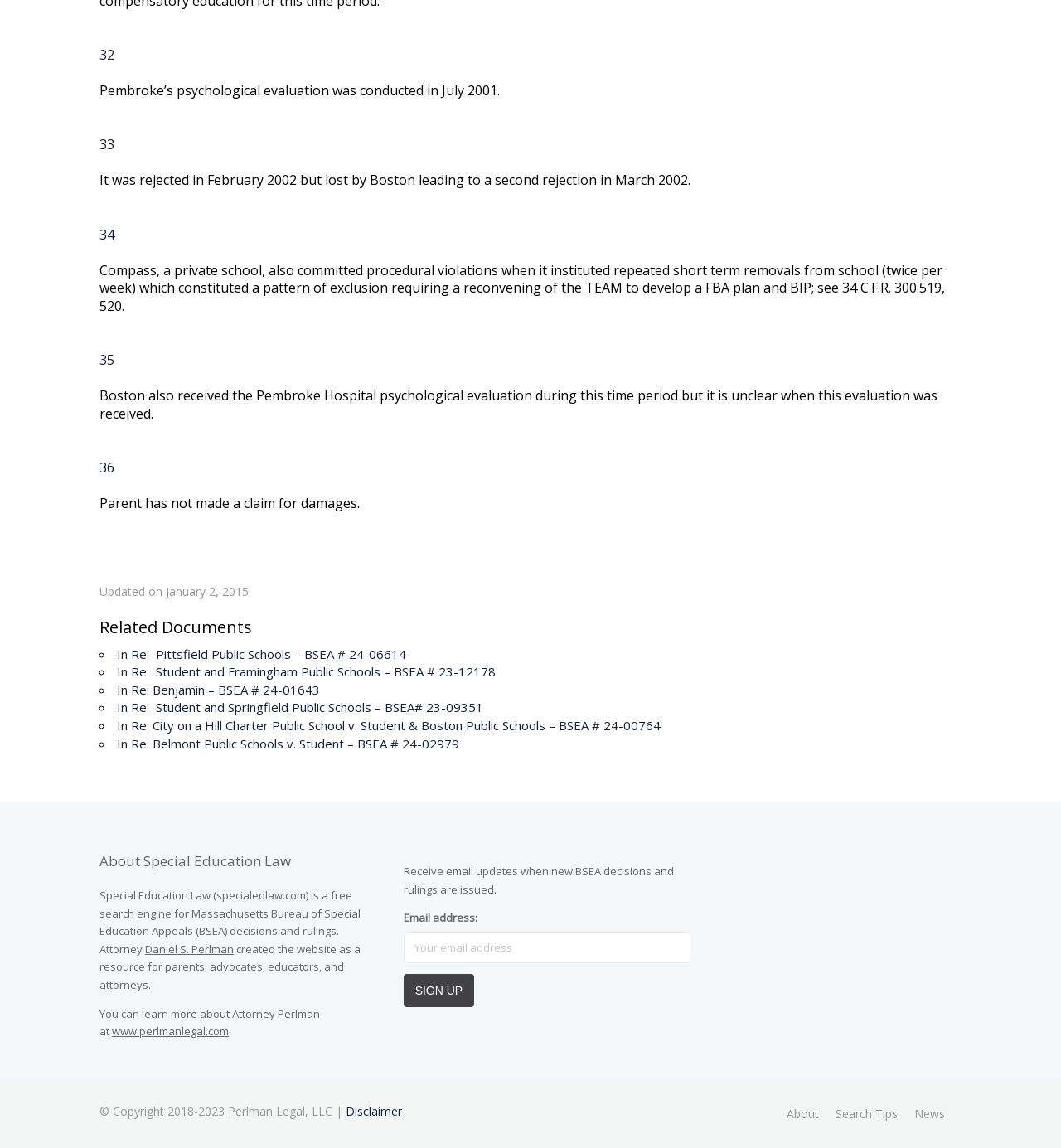Refer to the image and provide a thorough answer to this question:
What is the copyright information of this website?

I found the static text '© Copyright 2018-2023 Perlman Legal, LLC |' at the bottom of the webpage. This provides the copyright information of this website.